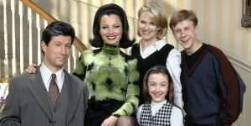Respond with a single word or phrase for the following question: 
What is the name of the family that employs Fran Fine?

The Sheffield family